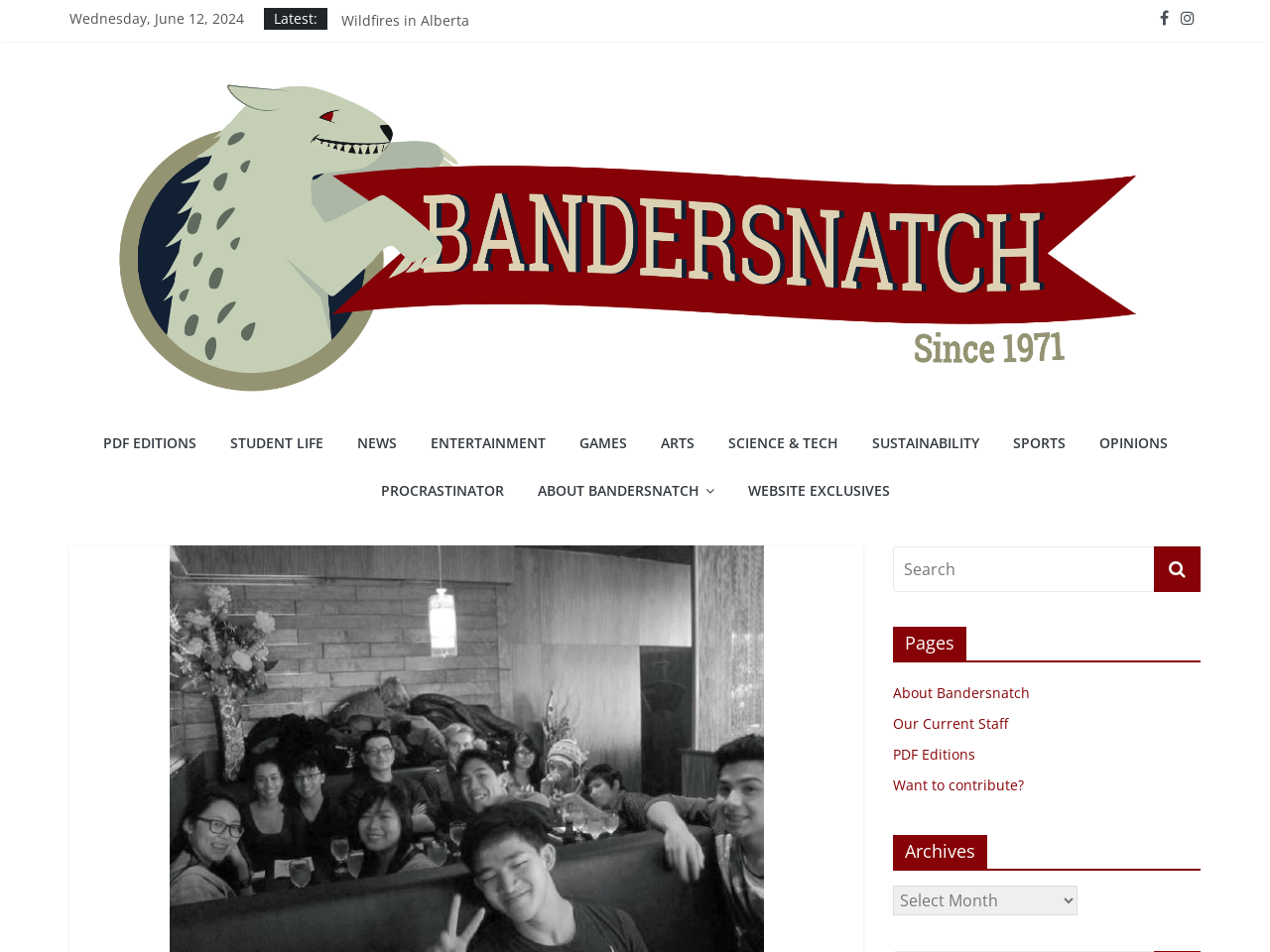Using the element description: "The Writing Centre", determine the bounding box coordinates for the specified UI element. The coordinates should be four float numbers between 0 and 1, [left, top, right, bottom].

[0.269, 0.033, 0.368, 0.052]